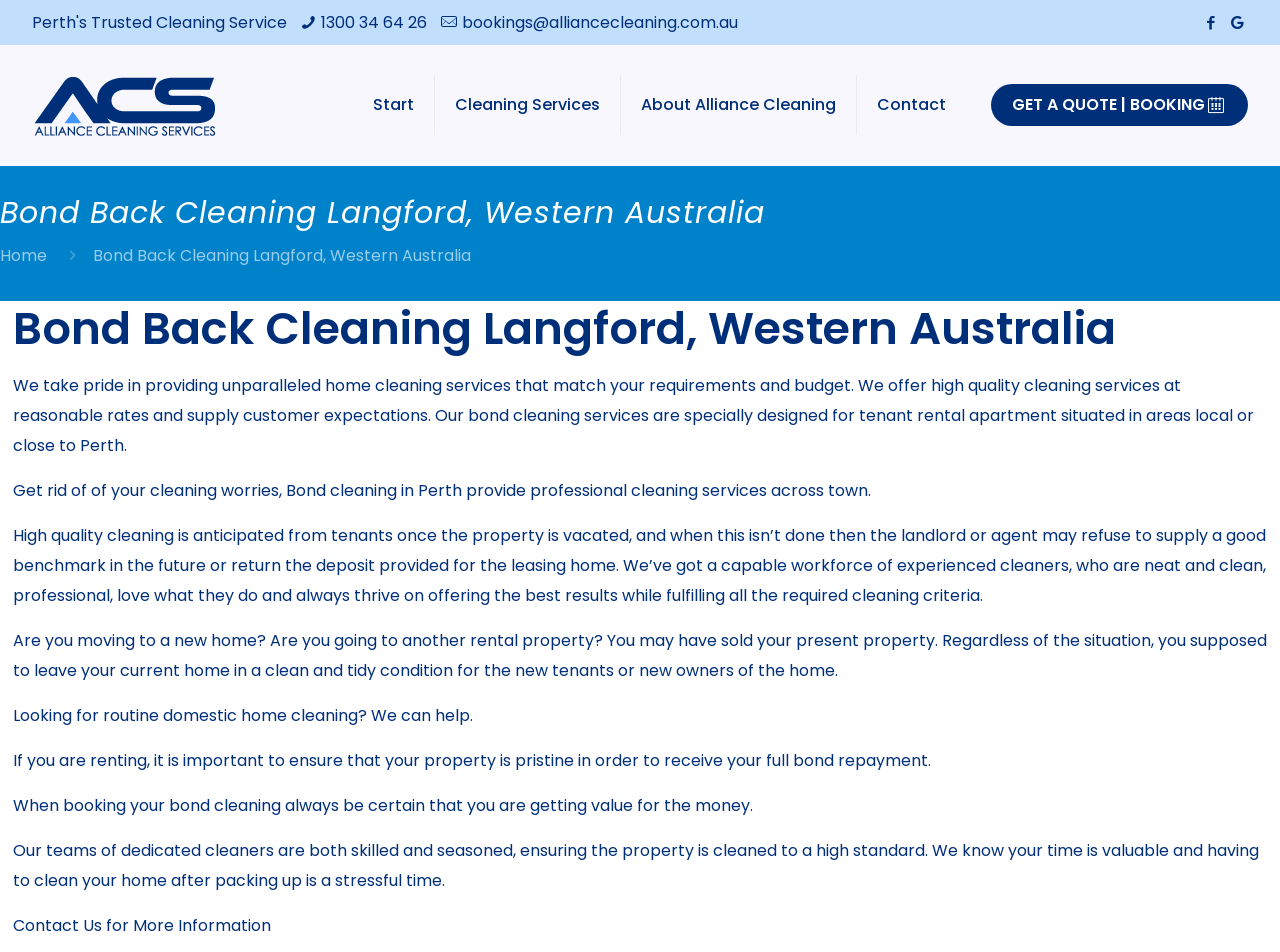What type of cleaning services are offered?
Provide a detailed and extensive answer to the question.

I found the type of cleaning services offered by reading the StaticText elements on the webpage, which mention that the company provides unparalleled home cleaning services that match the customer's requirements and budget.